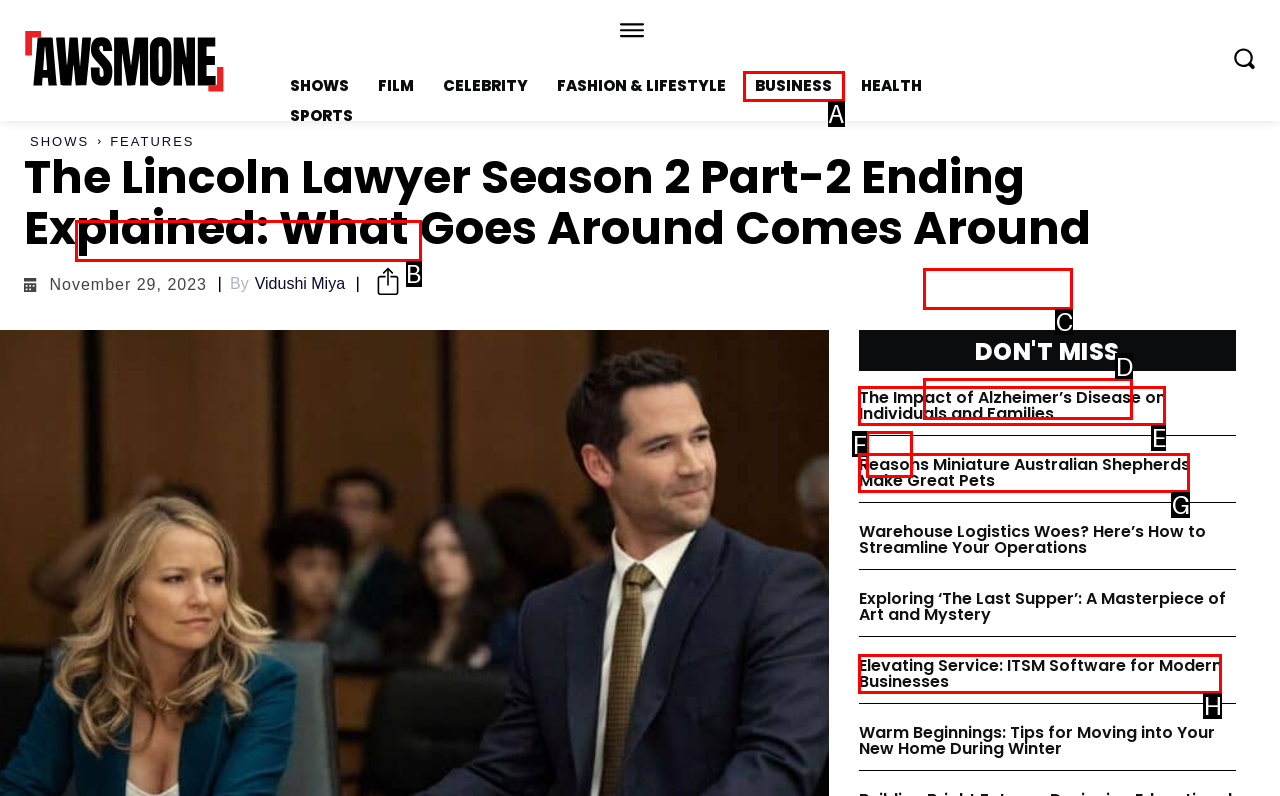Based on the choices marked in the screenshot, which letter represents the correct UI element to perform the task: Click on the 'SHOWS' link?

B